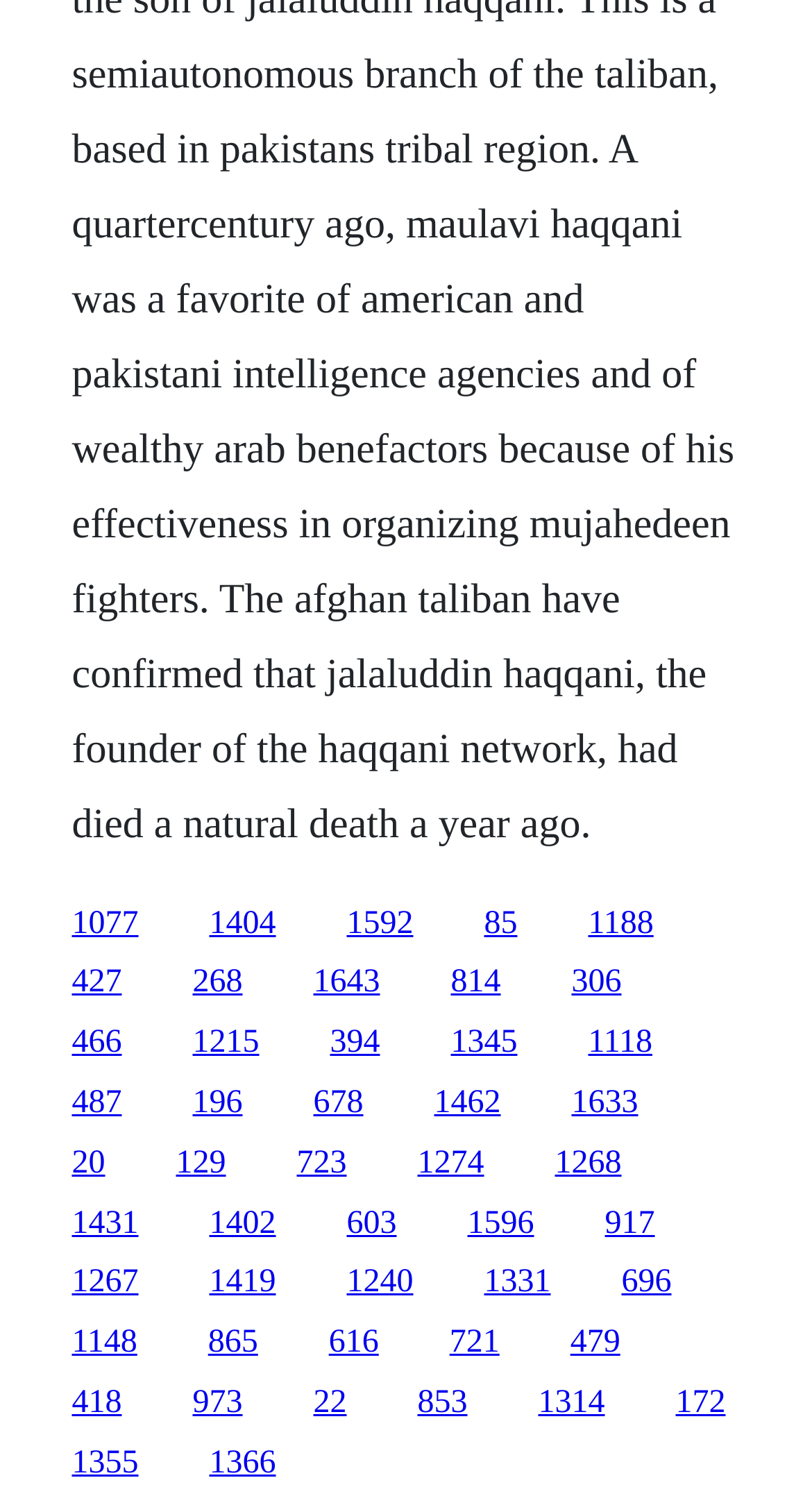Specify the bounding box coordinates of the area to click in order to execute this command: 'click the tenth link'. The coordinates should consist of four float numbers ranging from 0 to 1, and should be formatted as [left, top, right, bottom].

[0.704, 0.638, 0.765, 0.662]